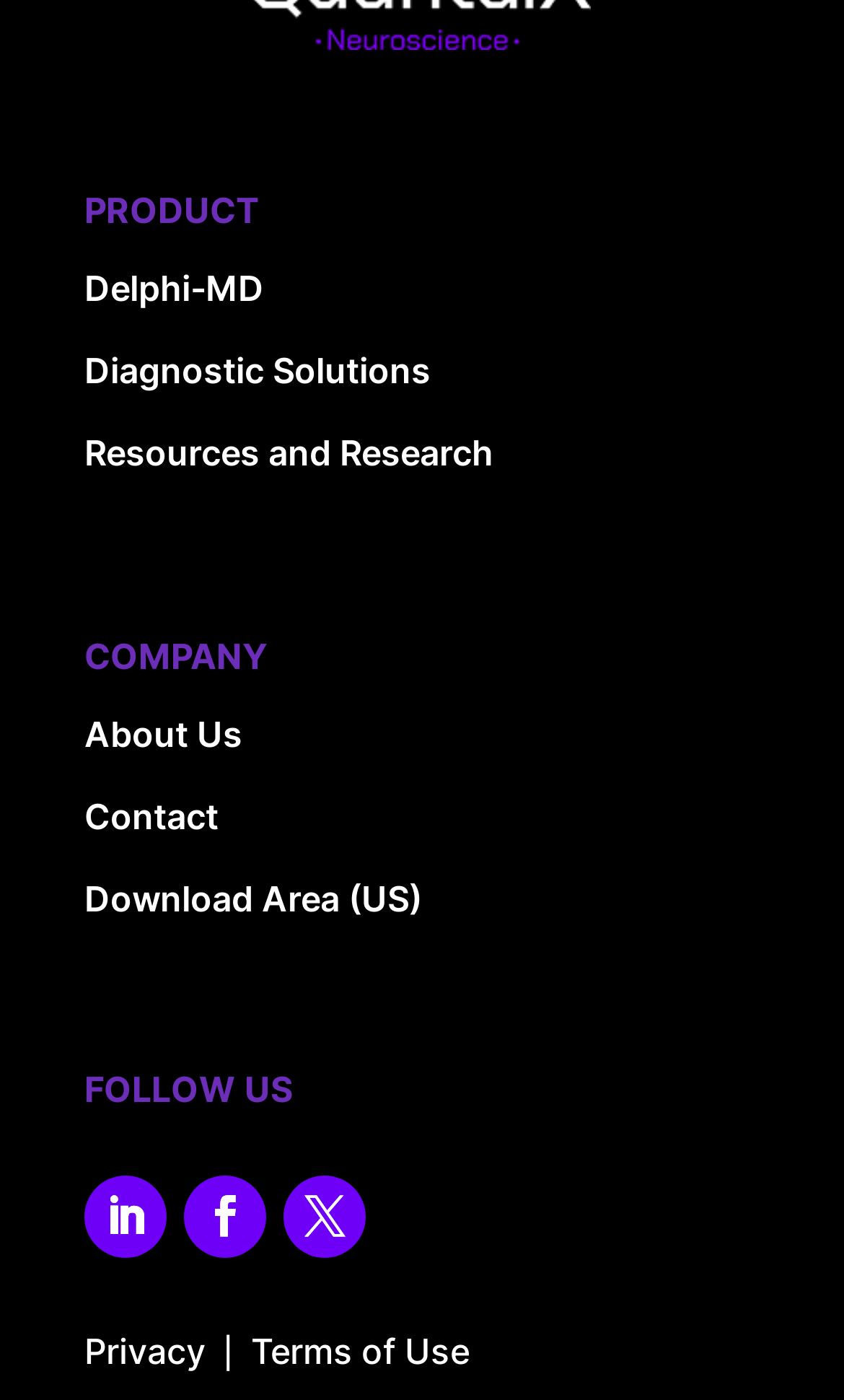Please determine the bounding box coordinates of the section I need to click to accomplish this instruction: "check upcoming events".

None